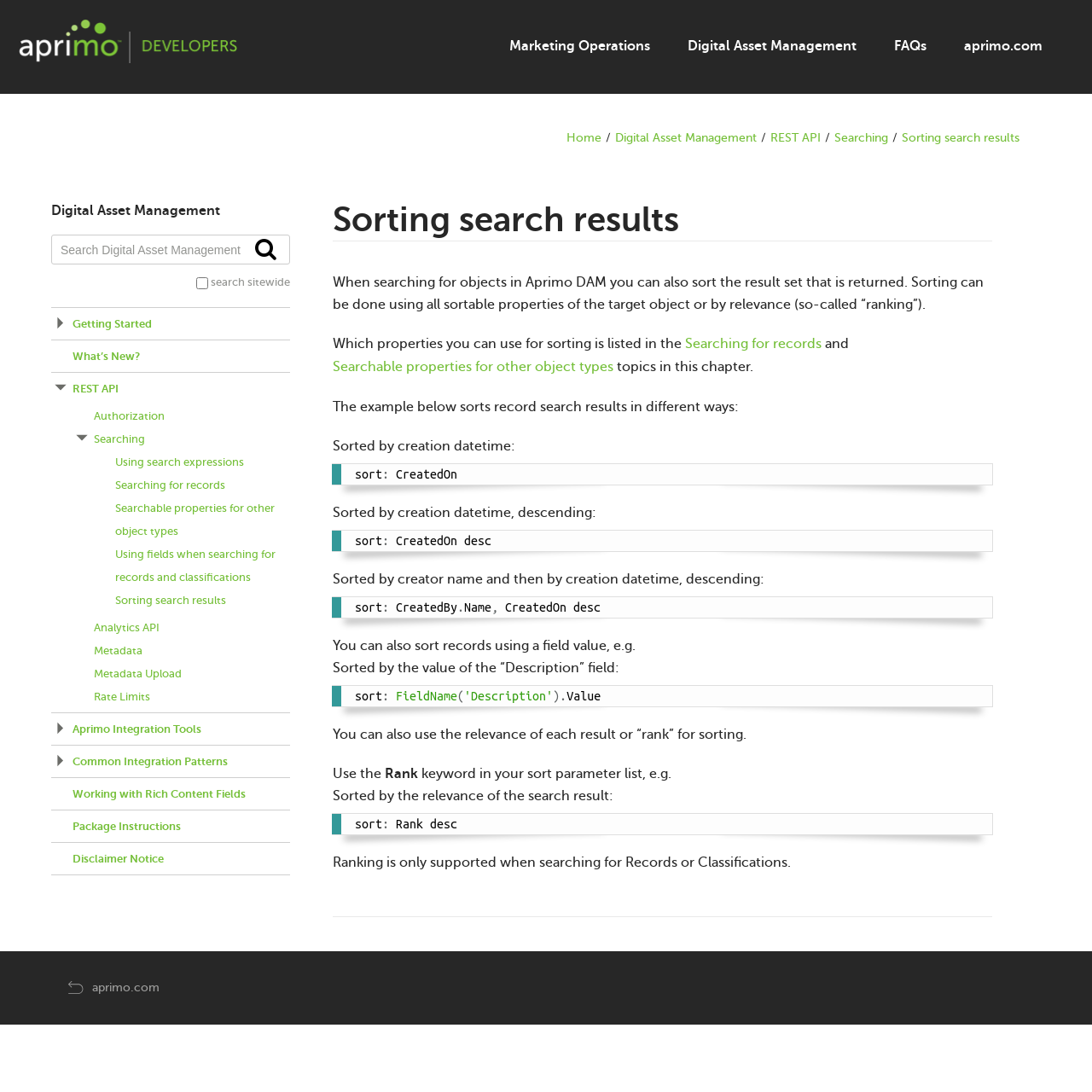What is the current page about?
Answer the question with a detailed explanation, including all necessary information.

Based on the webpage content, the current page is about sorting search results in Aprimo DAM, which provides information on how to sort the result set returned when searching for objects.